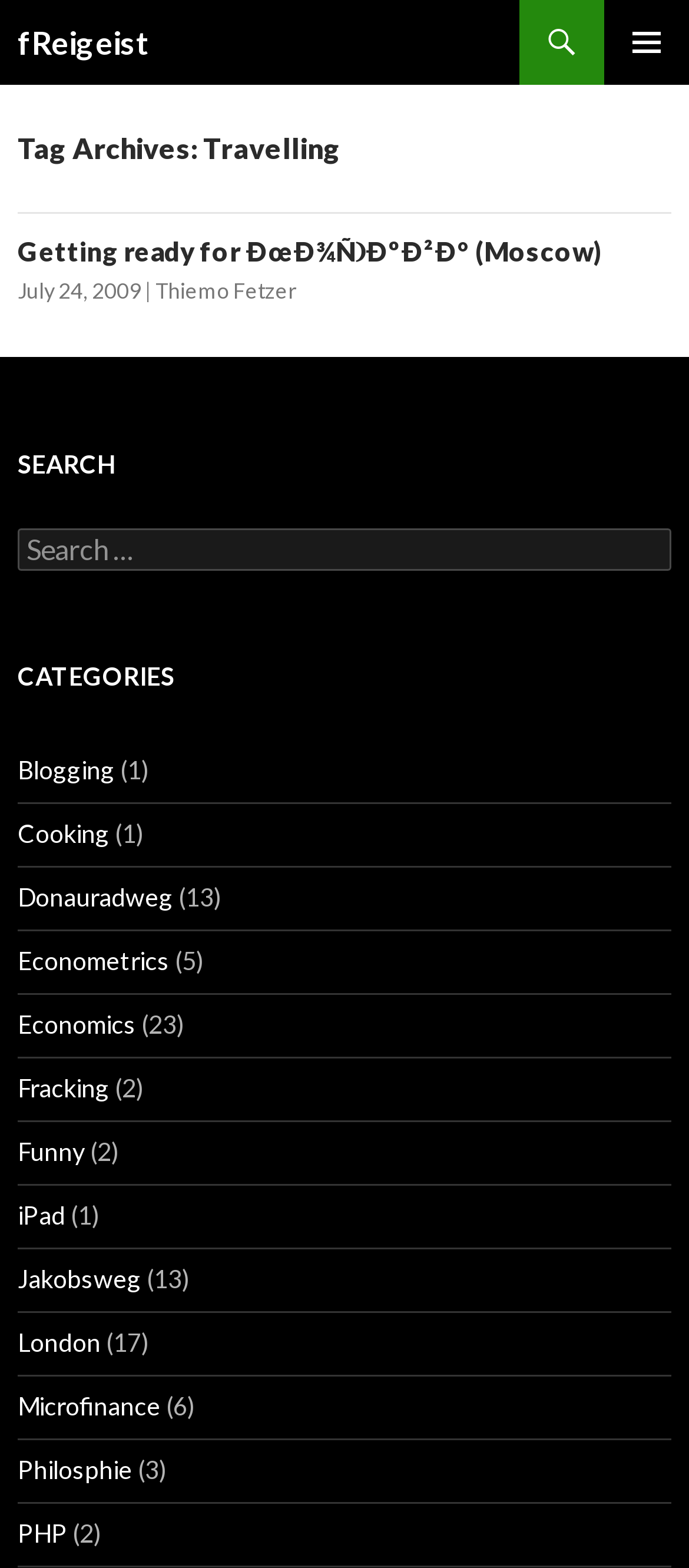Locate the bounding box coordinates of the clickable element to fulfill the following instruction: "Click on the link to the category 'Travelling'". Provide the coordinates as four float numbers between 0 and 1 in the format [left, top, right, bottom].

[0.026, 0.081, 0.974, 0.108]